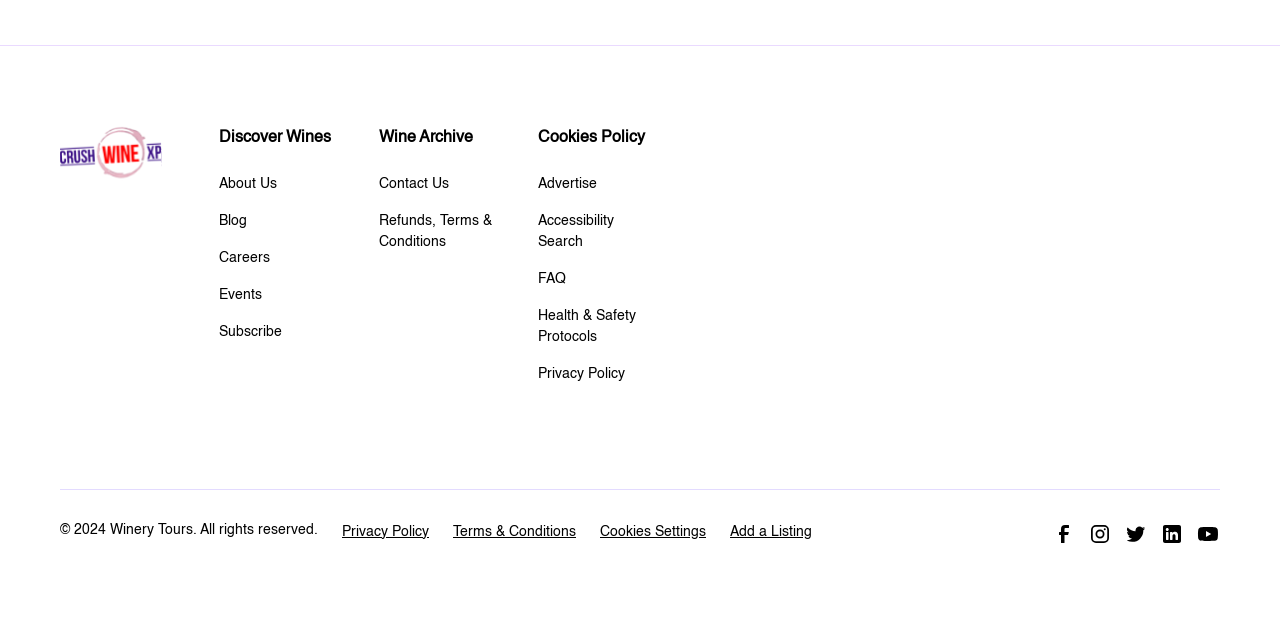Please locate the bounding box coordinates of the element that should be clicked to complete the given instruction: "Search for events".

[0.171, 0.459, 0.205, 0.482]